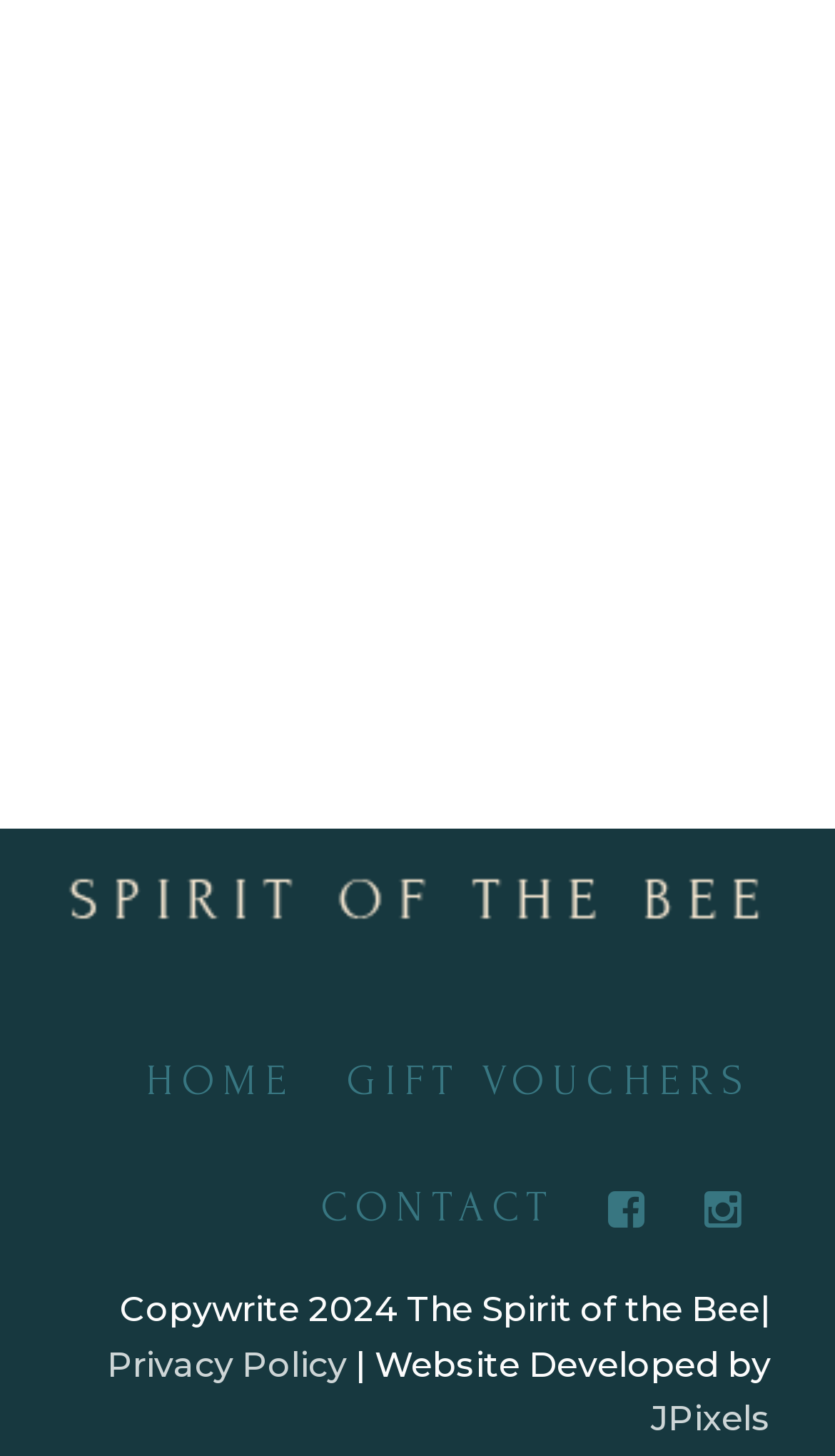Please examine the image and answer the question with a detailed explanation:
What is the name of the website developer?

I found the name of the website developer by looking at the link element with the text 'JPixels' at the bottom of the page.